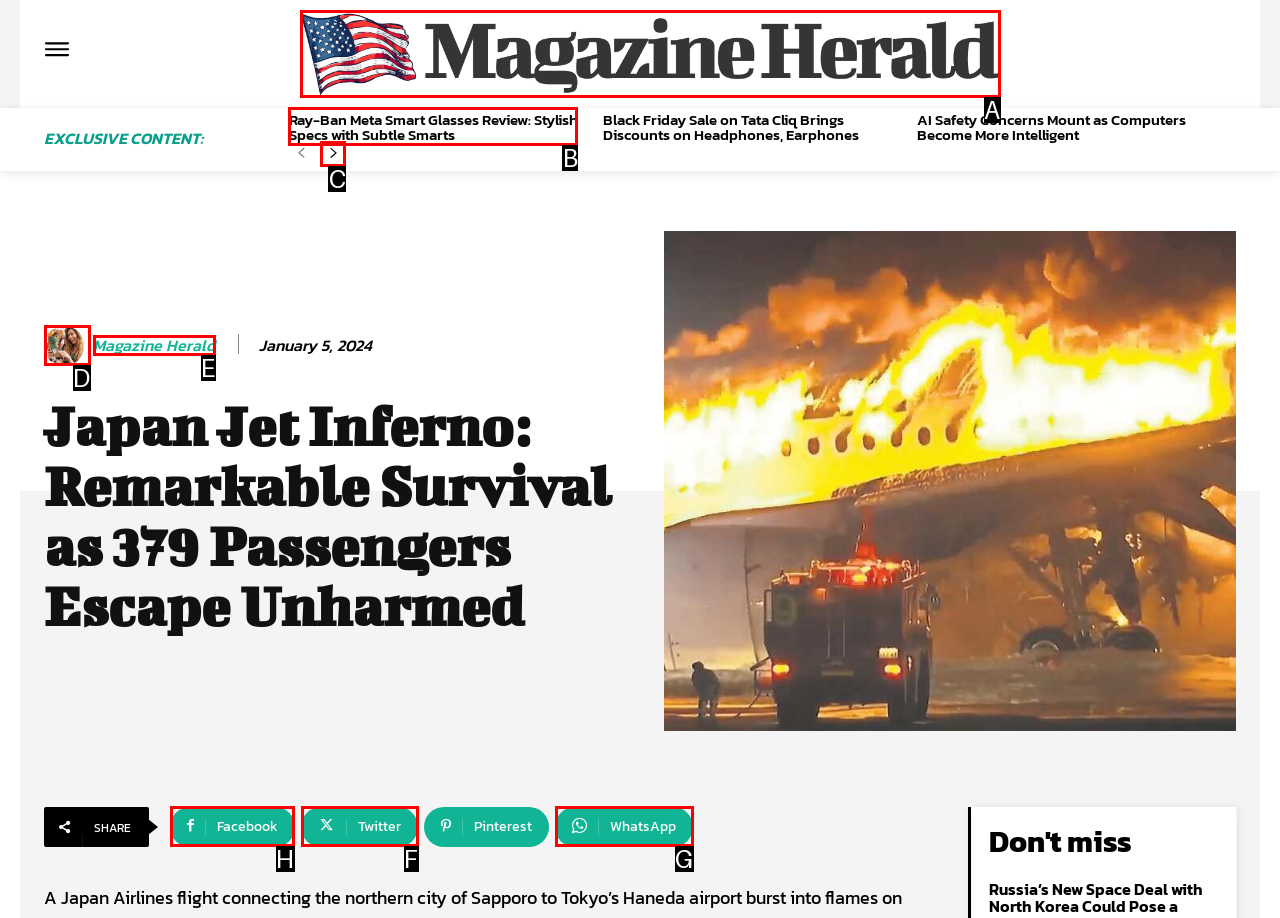Determine which HTML element to click on in order to complete the action: Share the article on Facebook.
Reply with the letter of the selected option.

H